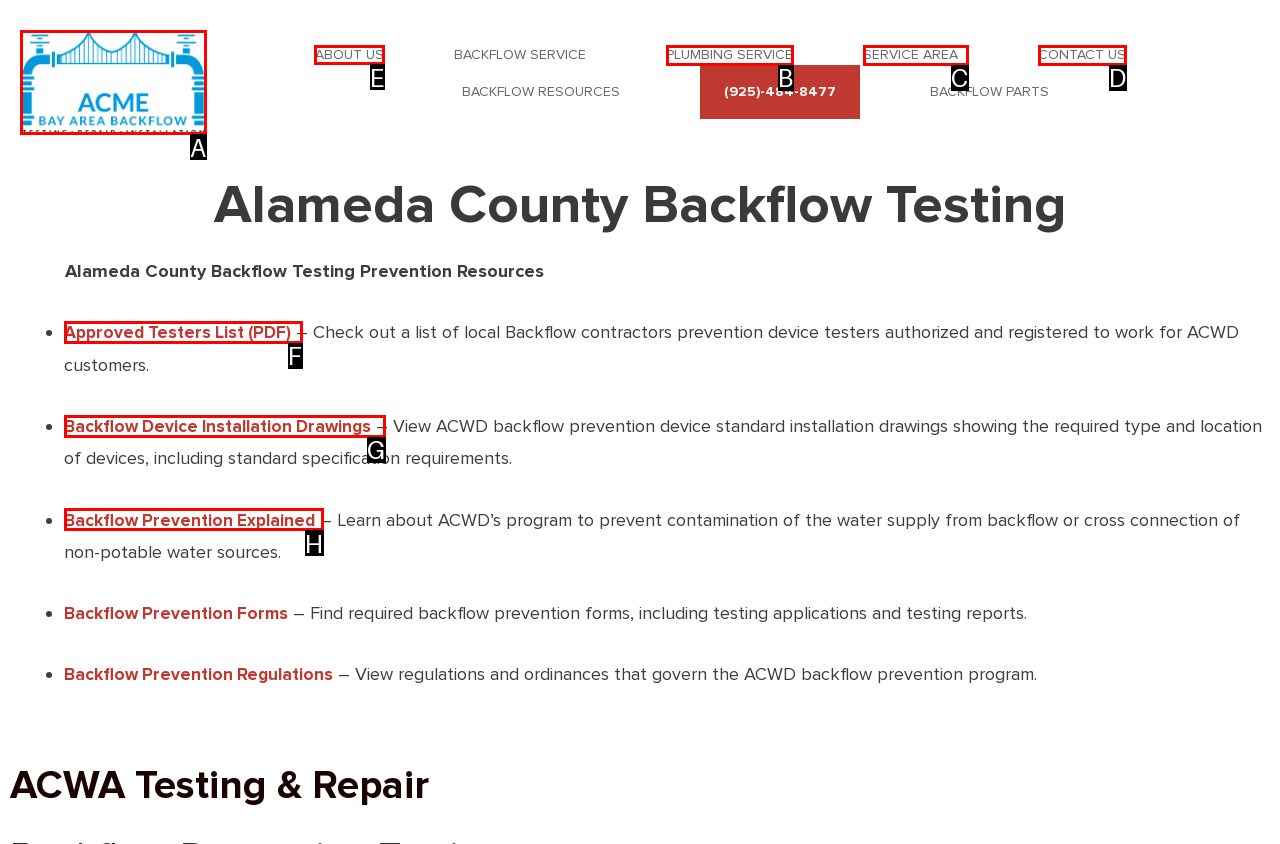Based on the task: Click on the 'ABOUT US' link, which UI element should be clicked? Answer with the letter that corresponds to the correct option from the choices given.

E